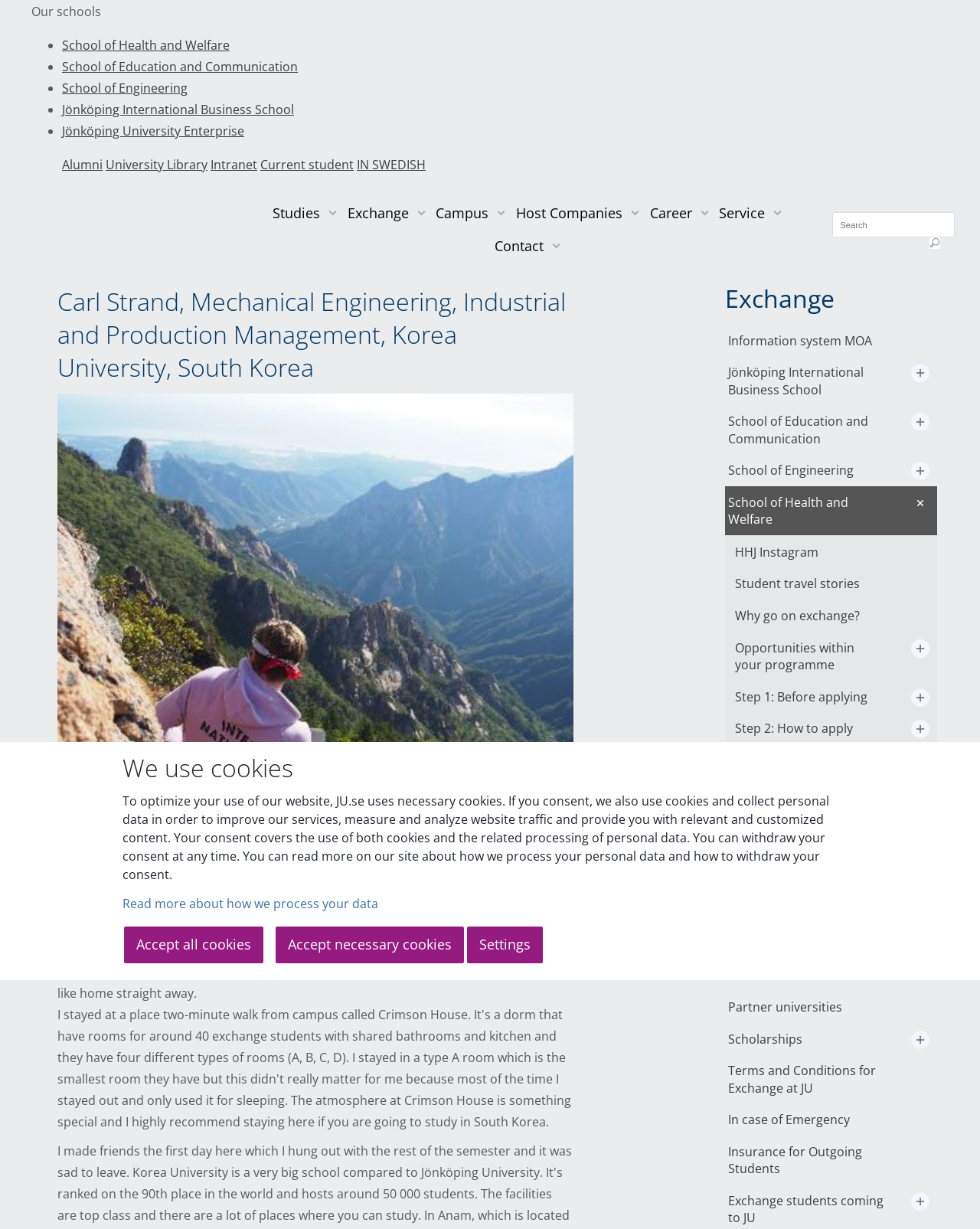Determine the bounding box coordinates for the element that should be clicked to follow this instruction: "Learn about 'kitchen' design". The coordinates should be given as four float numbers between 0 and 1, in the format [left, top, right, bottom].

None